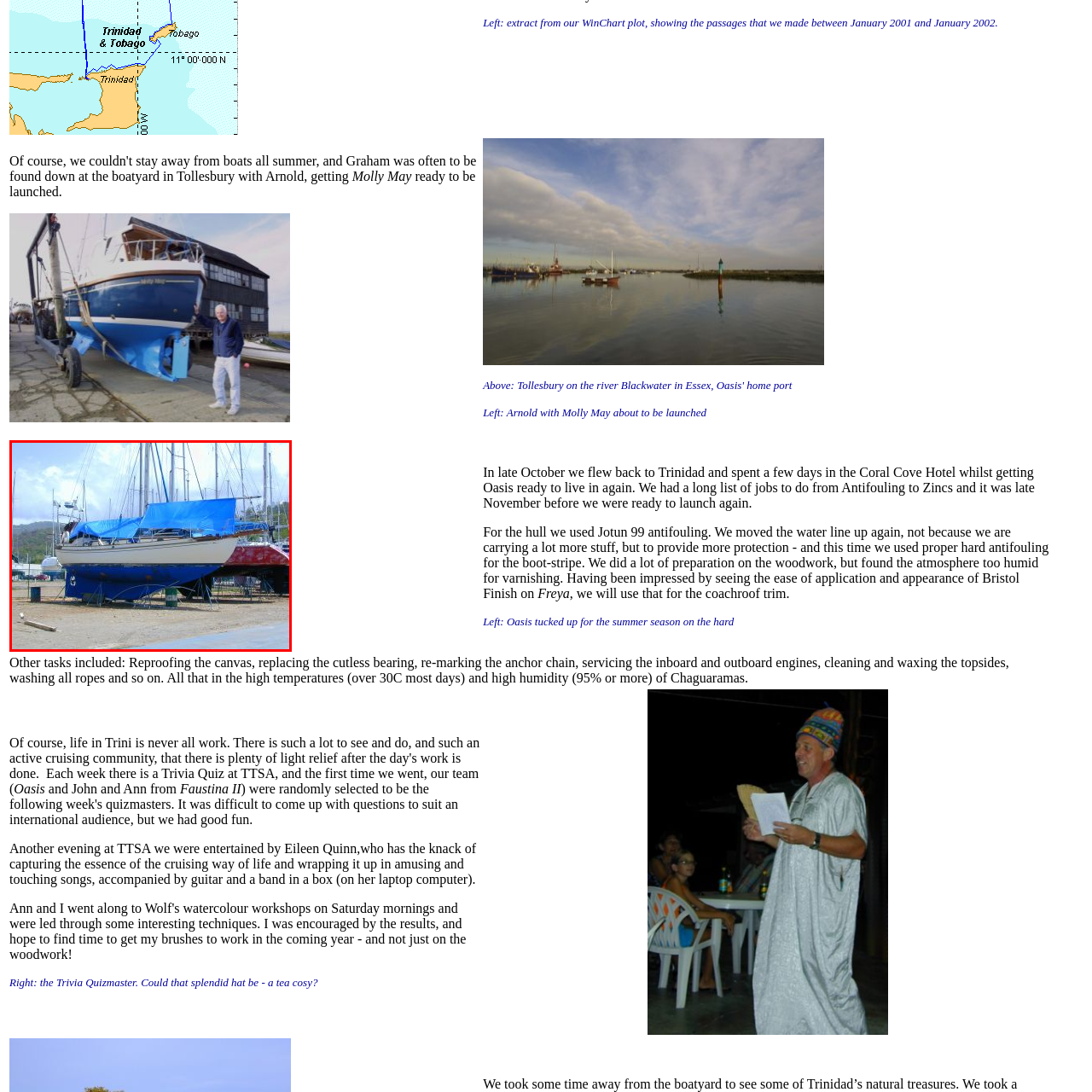Focus on the section marked by the red bounding box and reply with a single word or phrase: What is the purpose of the blue tarpaulin?

To shield from elements